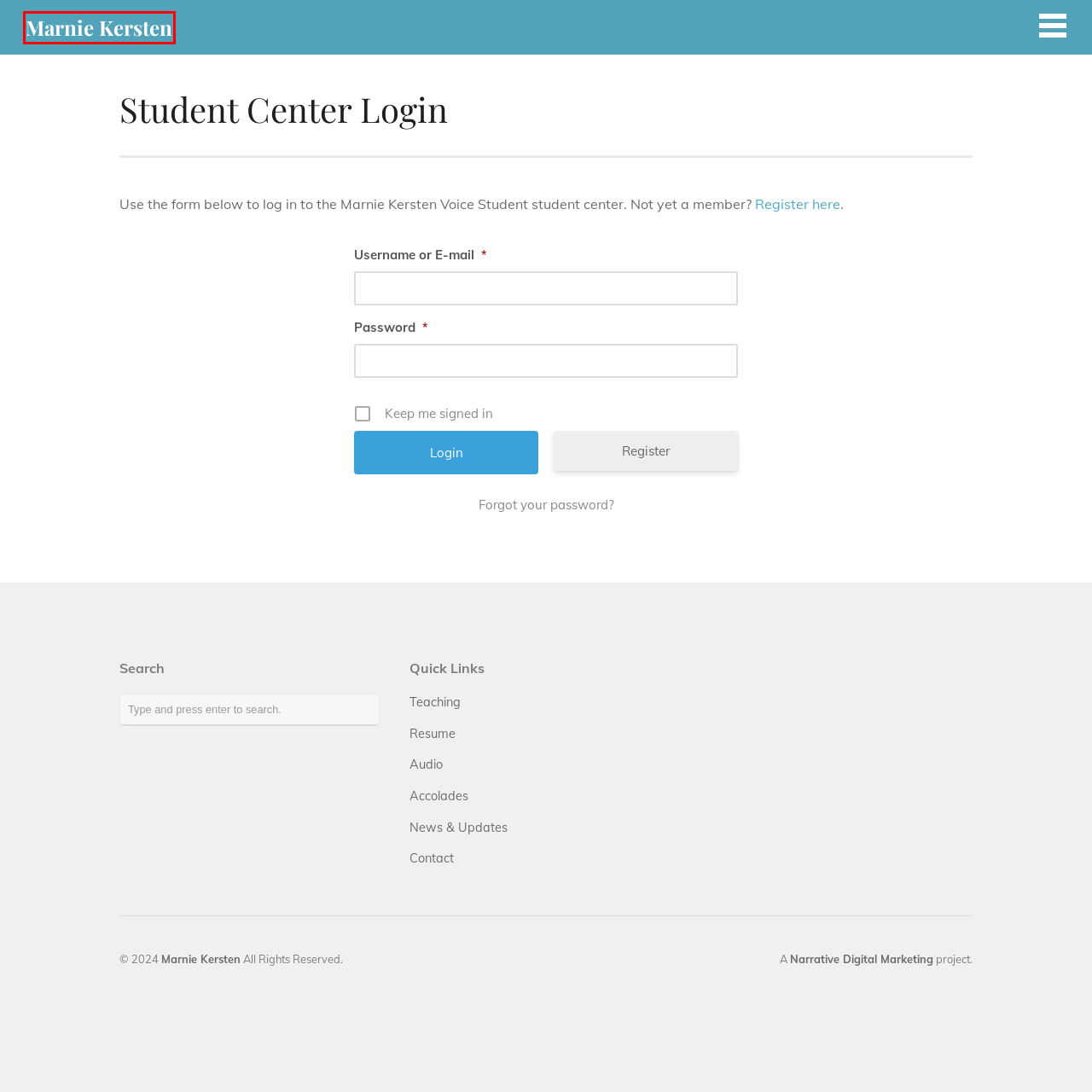With the provided webpage screenshot containing a red bounding box around a UI element, determine which description best matches the new webpage that appears after clicking the selected element. The choices are:
A. Marnie Kersten Password Reset | Marnie Kersten
B. Marnie Kersten Resume | Marnie Kersten
C. Marnie Kersten Contact | Marnie Kersten
D. Marnie Kersten Audio
E. Marnie Kersten Voice Teacher, Singer, Actor | Marnie Kersten
F. Marnie Kersten Student Center Registration | Marnie Kersten
G. Marnie Kersten Accolades | Marnie Kersten
H. Marnie Kersten Teaching | Marnie Kersten

E